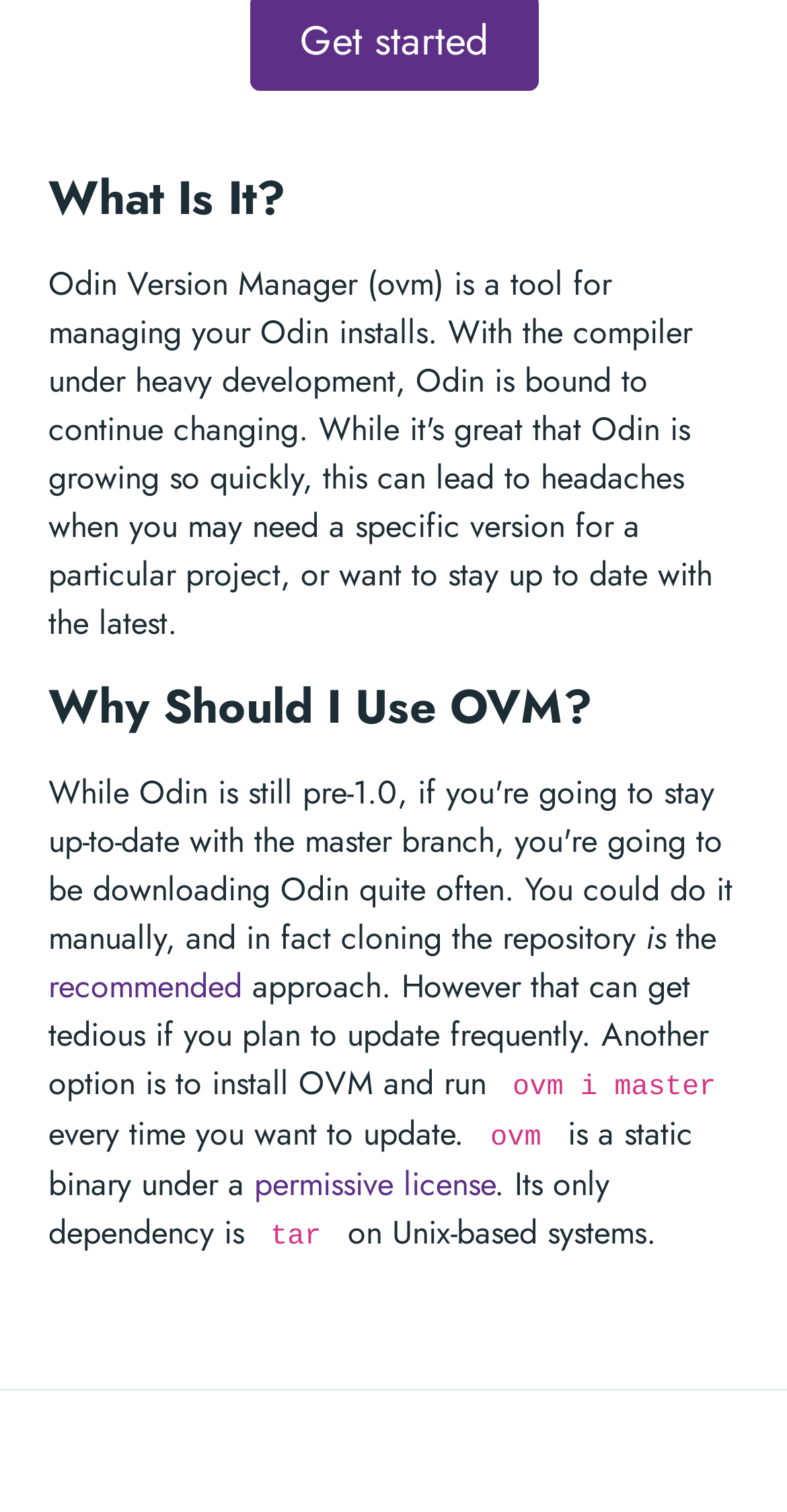Give the bounding box coordinates for the element described by: "Uncategorized".

None